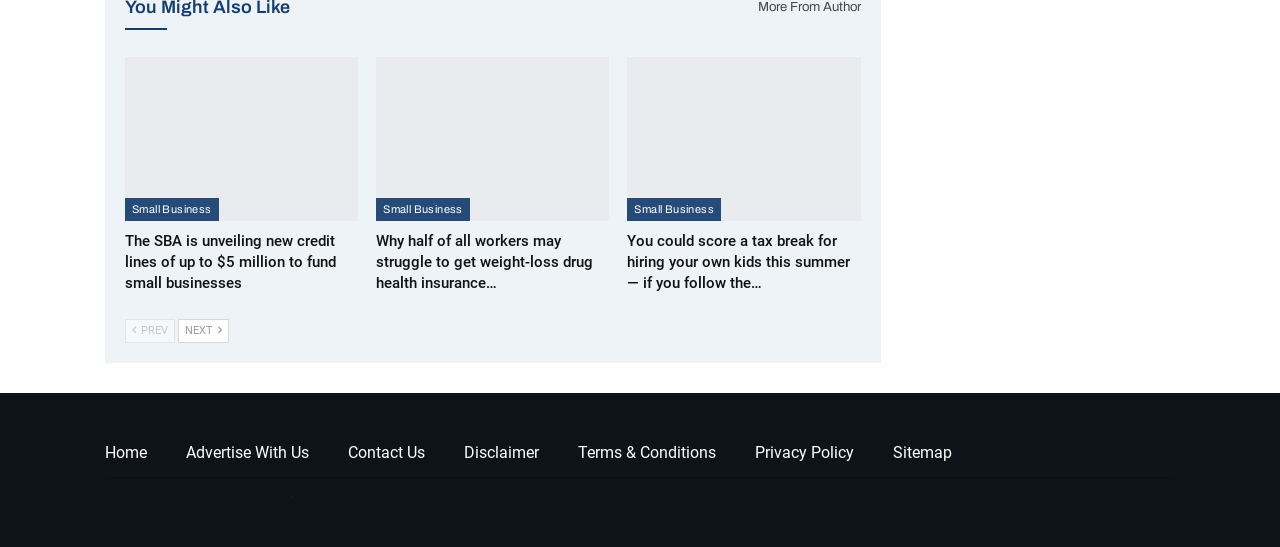Respond to the question below with a single word or phrase:
What is the topic of the first link?

Small Business